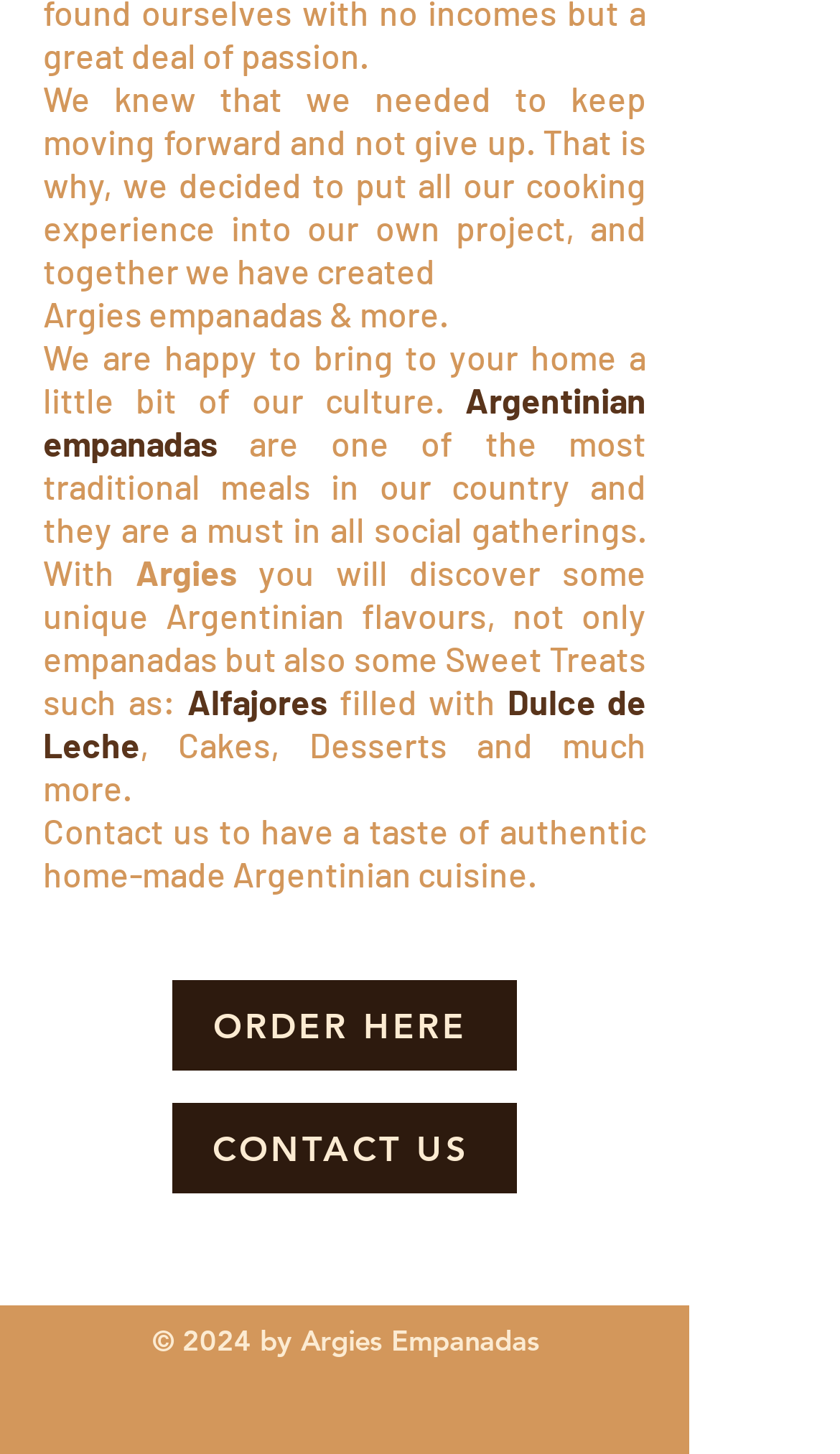What is the name of the dessert filled with Dulce de Leche?
Kindly offer a comprehensive and detailed response to the question.

The text 'Alfajores filled with Dulce de Leche' suggests that Alfajores is the dessert filled with Dulce de Leche.